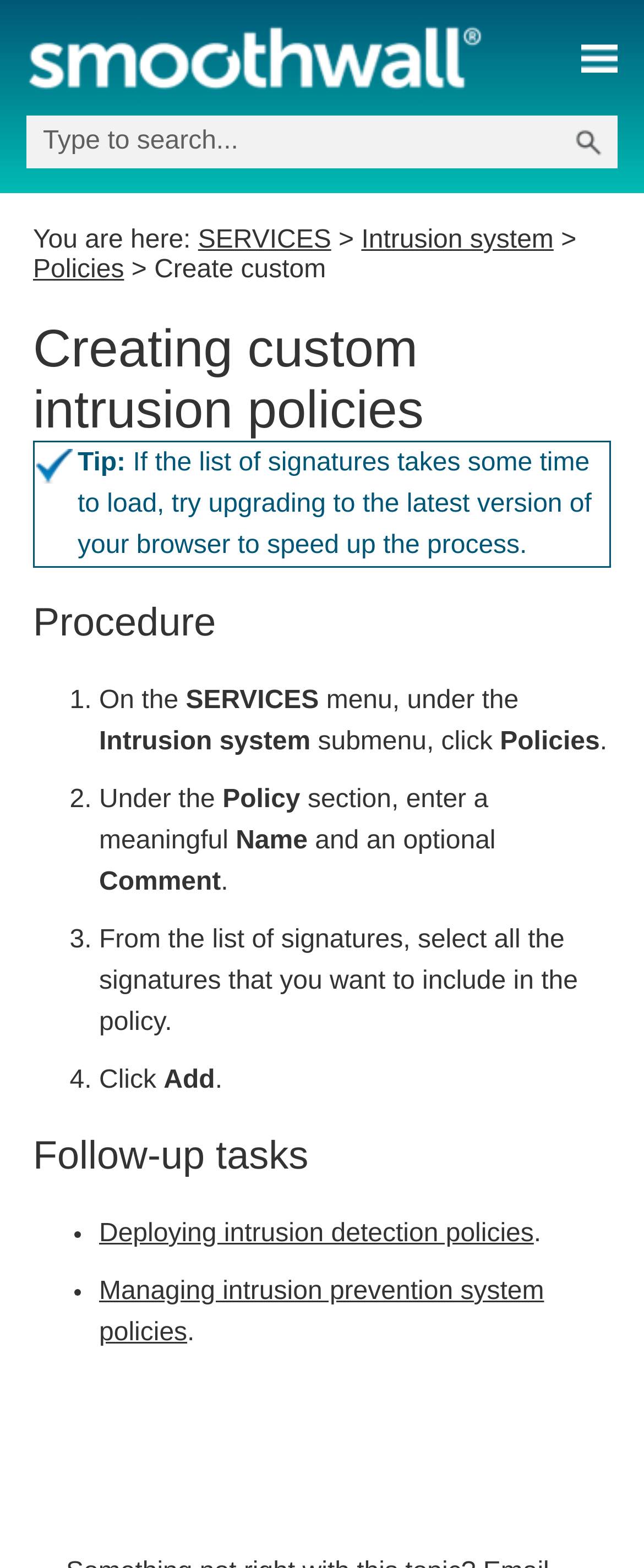Using the description: "Managing intrusion prevention system policies", identify the bounding box of the corresponding UI element in the screenshot.

[0.154, 0.814, 0.845, 0.858]